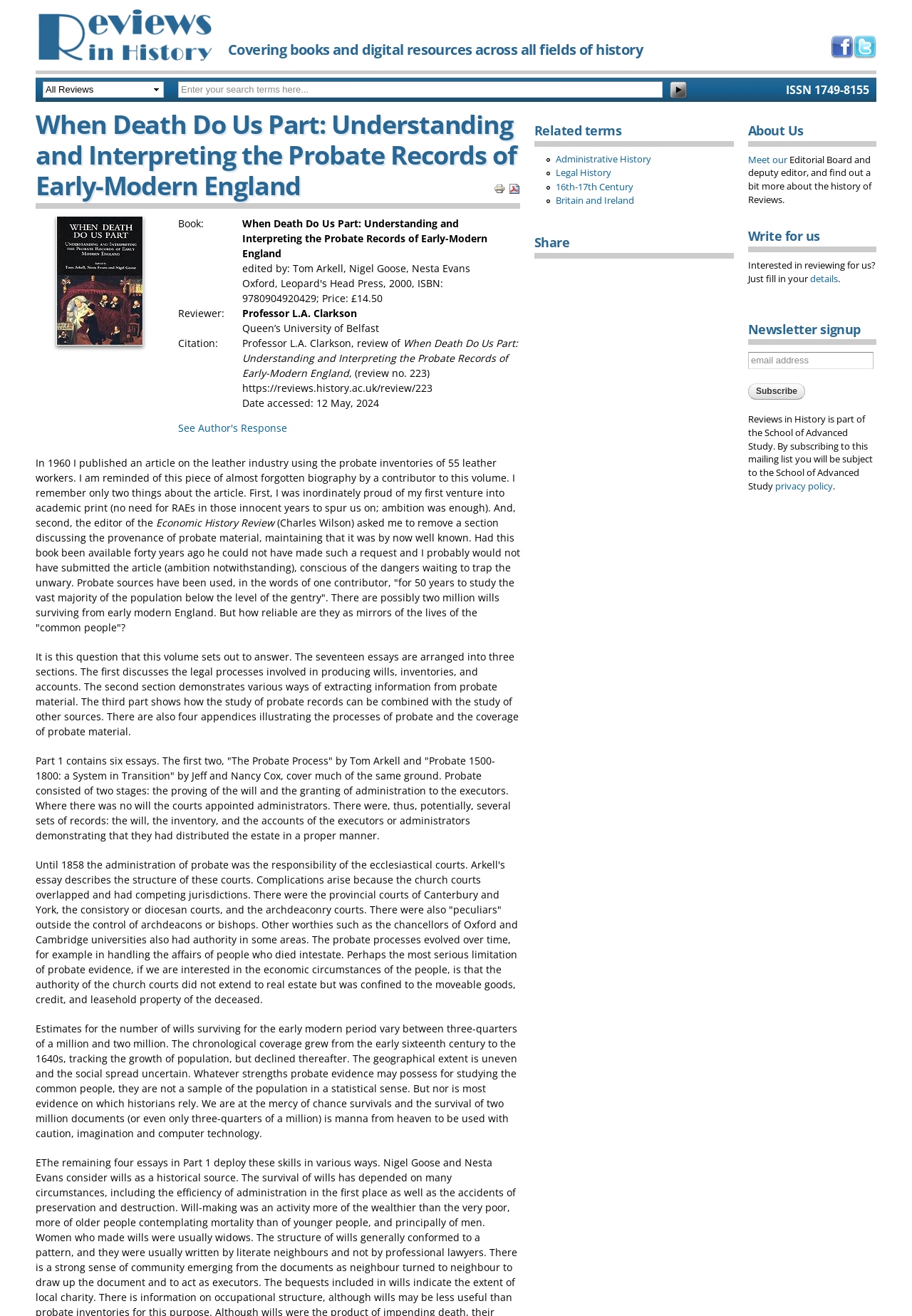Locate the bounding box coordinates of the clickable part needed for the task: "View Bestselling Audiobooks".

None